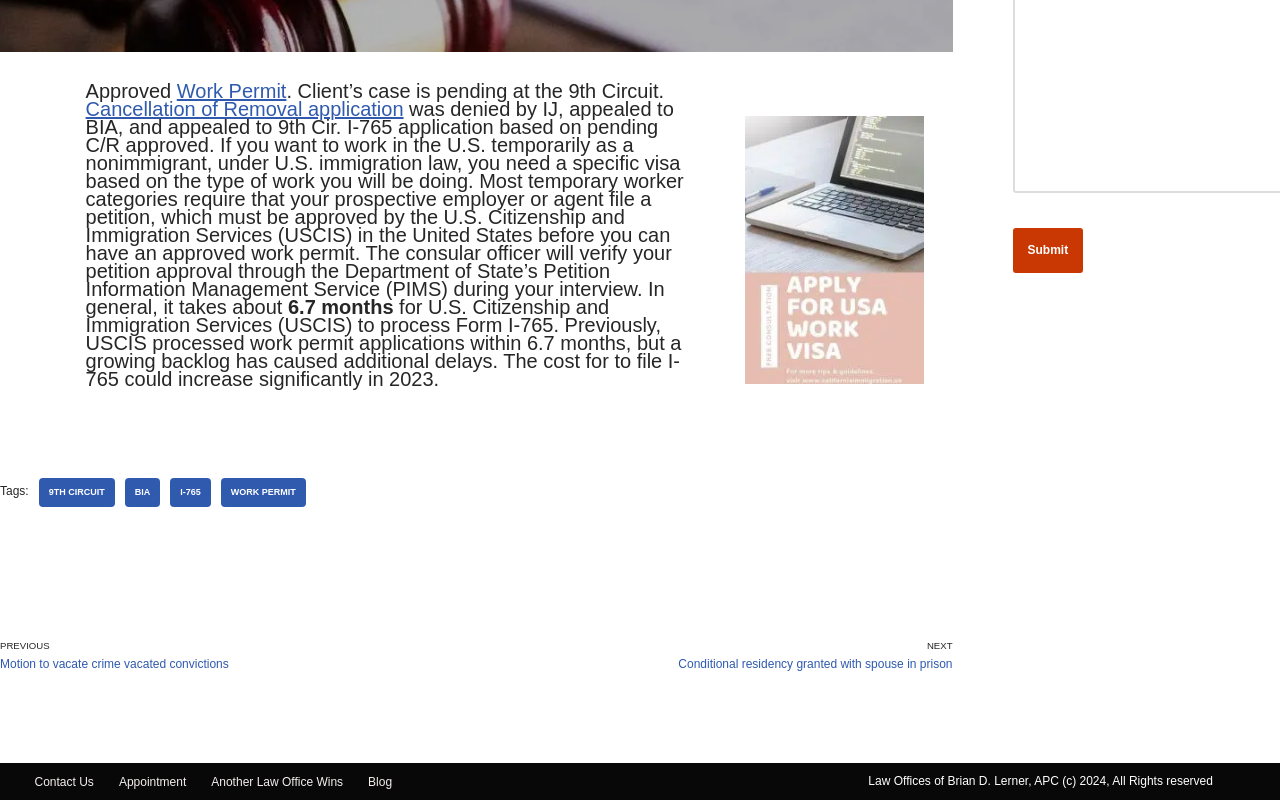Given the description: "Cancellation of Removal application", determine the bounding box coordinates of the UI element. The coordinates should be formatted as four float numbers between 0 and 1, [left, top, right, bottom].

[0.067, 0.123, 0.315, 0.15]